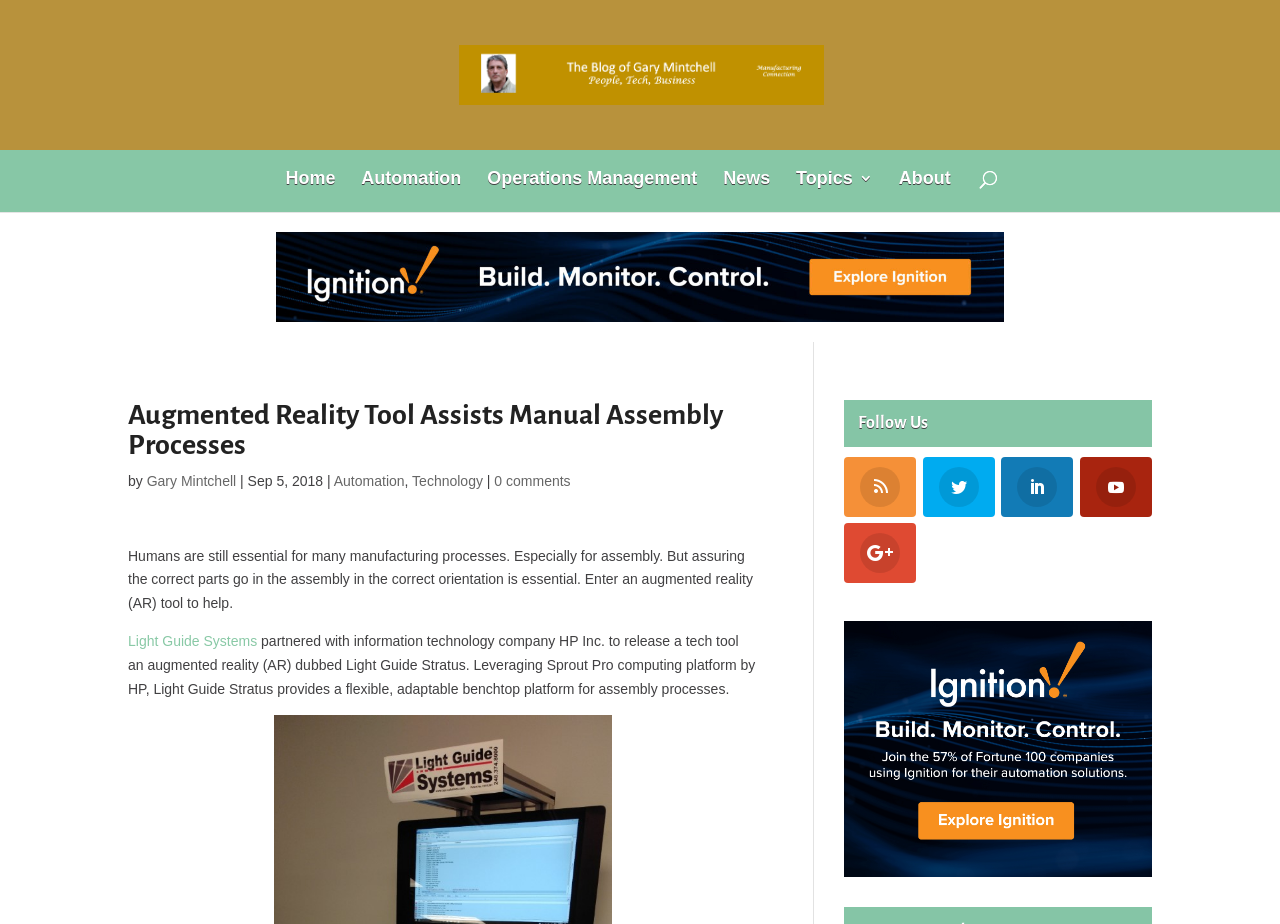What is the purpose of the augmented reality tool?
Please describe in detail the information shown in the image to answer the question.

I inferred the answer by reading the first paragraph, which states that 'assuring the correct parts go in the assembly in the correct orientation is essential' and then introduces an augmented reality (AR) tool to help with this process.